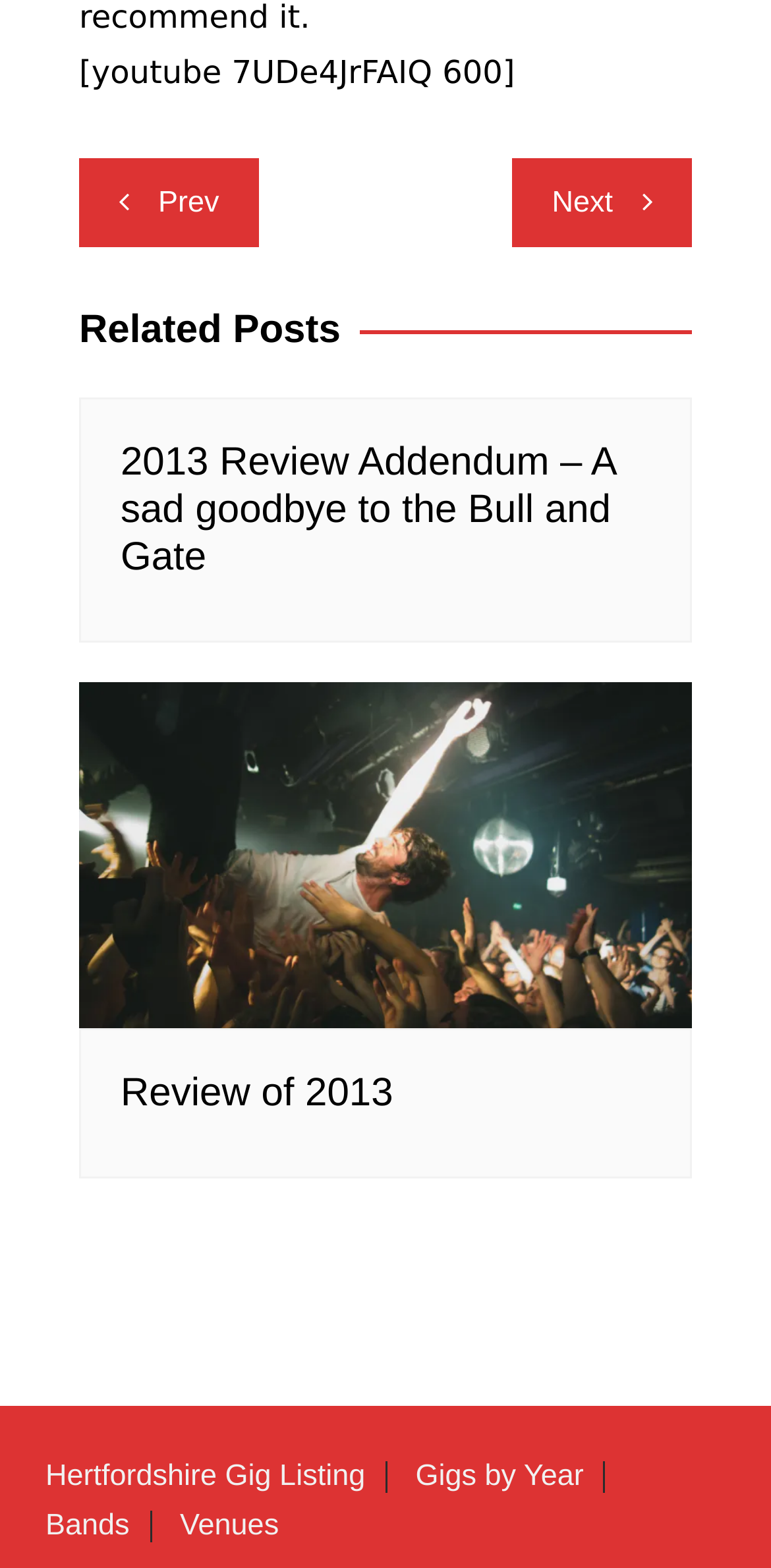How many navigation links are present?
Refer to the image and provide a detailed answer to the question.

There are three navigation links present: 'Prev', 'Next', and 'Posts'. These links are likely used to navigate between different posts or pages on the website.